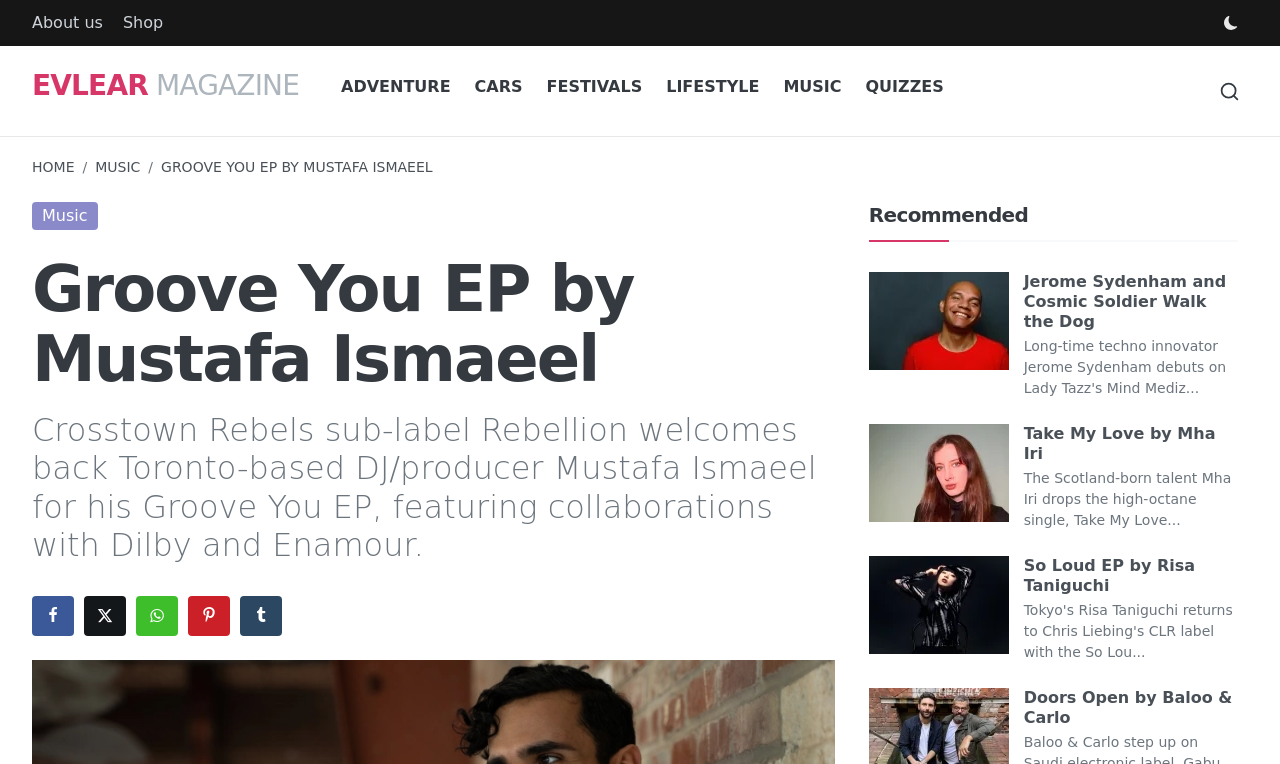What is the name of the DJ/producer featured in the article?
Look at the image and provide a detailed response to the question.

I found the answer by looking at the main content area of the webpage, where it says 'Crosstown Rebels sub-label Rebellion welcomes back Toronto-based DJ/producer Mustafa Ismaeel for his Groove You EP...'.